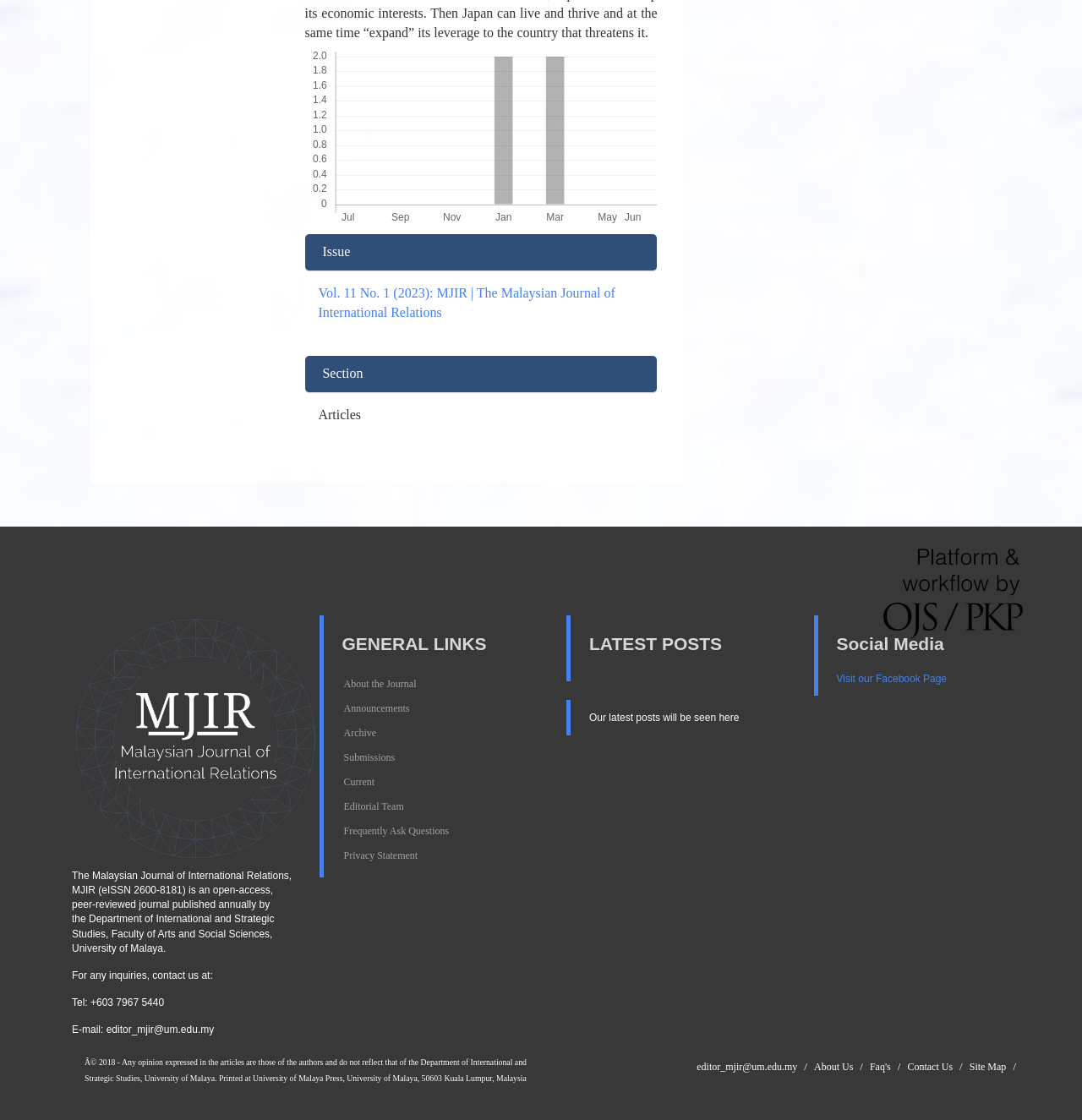Determine the bounding box coordinates of the area to click in order to meet this instruction: "Contact the editor".

[0.066, 0.914, 0.198, 0.925]